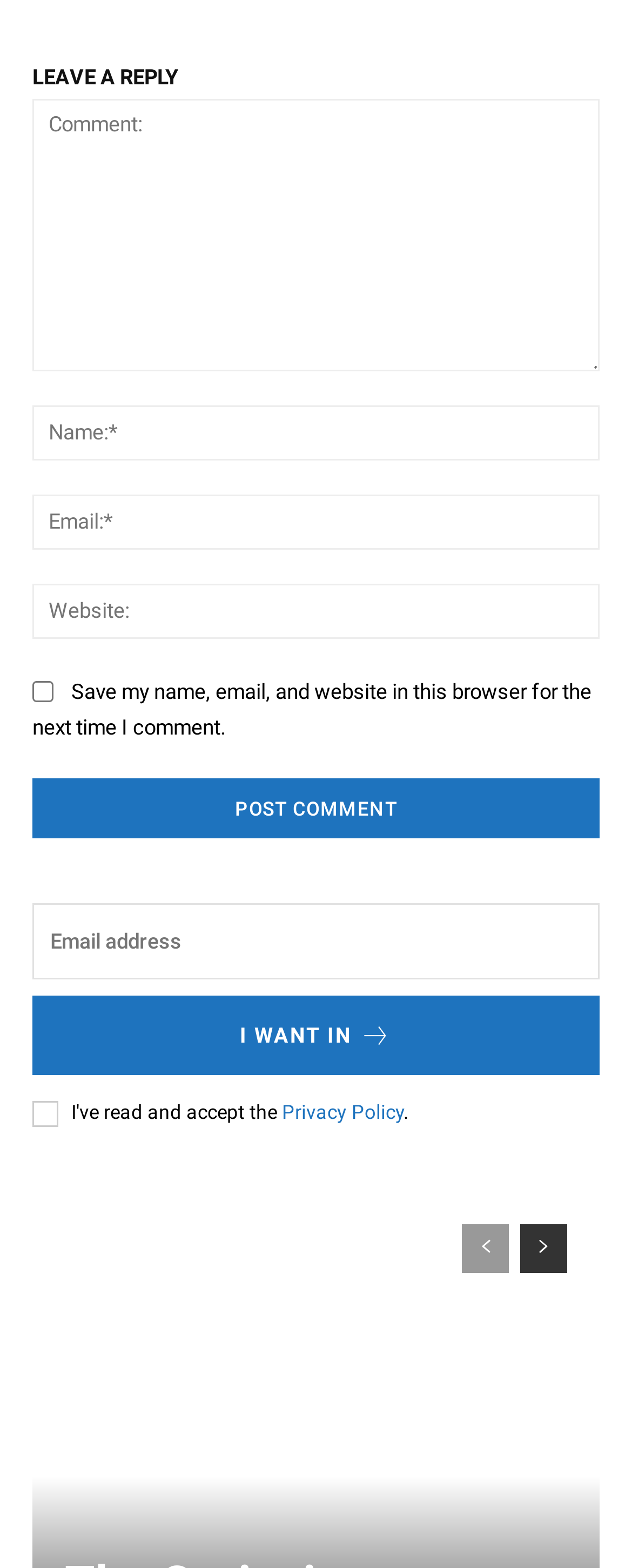What is the purpose of the checkbox?
Examine the webpage screenshot and provide an in-depth answer to the question.

The checkbox is labeled 'Save my name, email, and website in this browser for the next time I comment.' This suggests that its purpose is to save the user's comment information for future use.